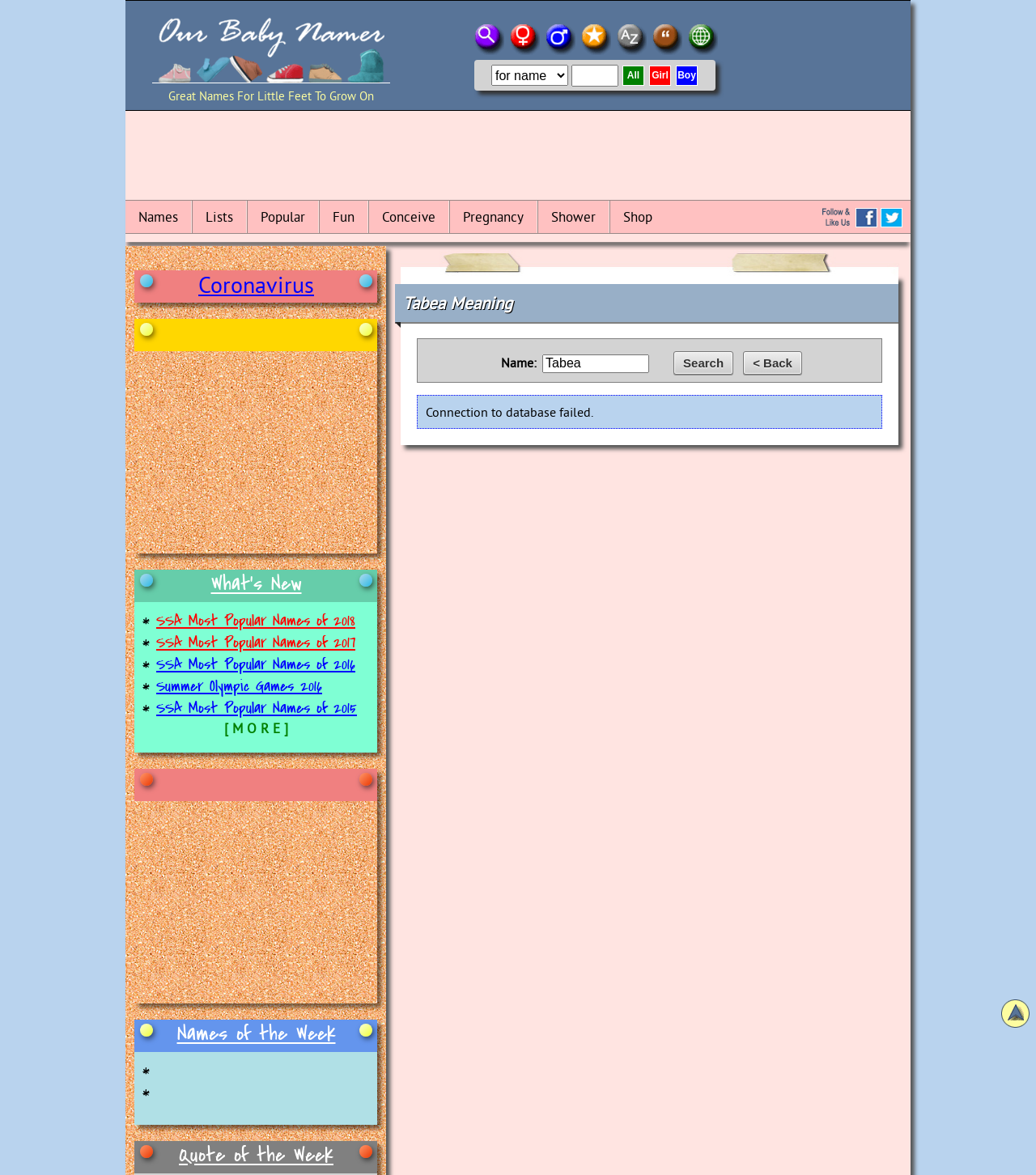Find the bounding box coordinates for the element that must be clicked to complete the instruction: "Click on the logo". The coordinates should be four float numbers between 0 and 1, indicated as [left, top, right, bottom].

[0.137, 0.001, 0.387, 0.07]